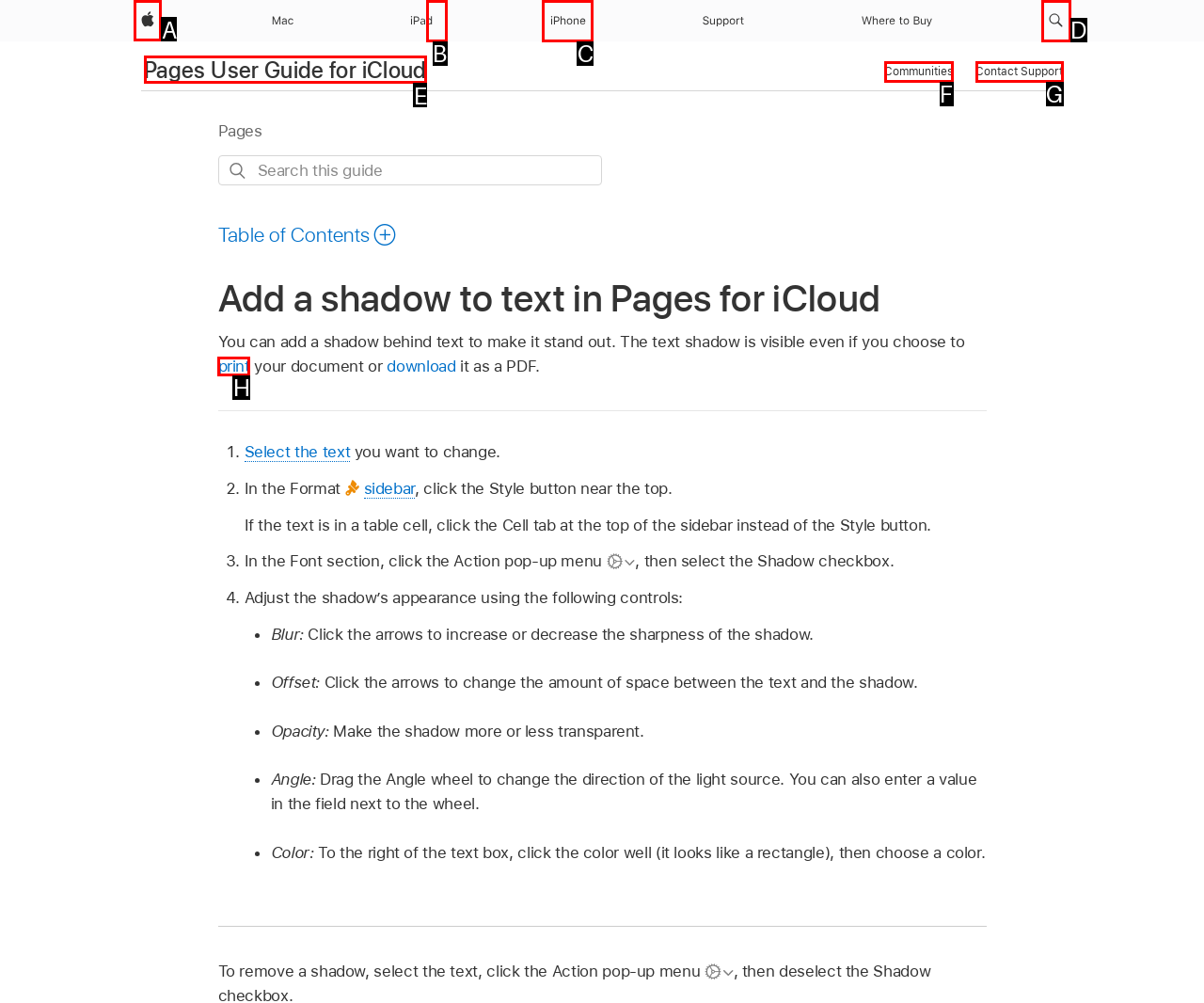Choose the HTML element you need to click to achieve the following task: Click Apple
Respond with the letter of the selected option from the given choices directly.

A